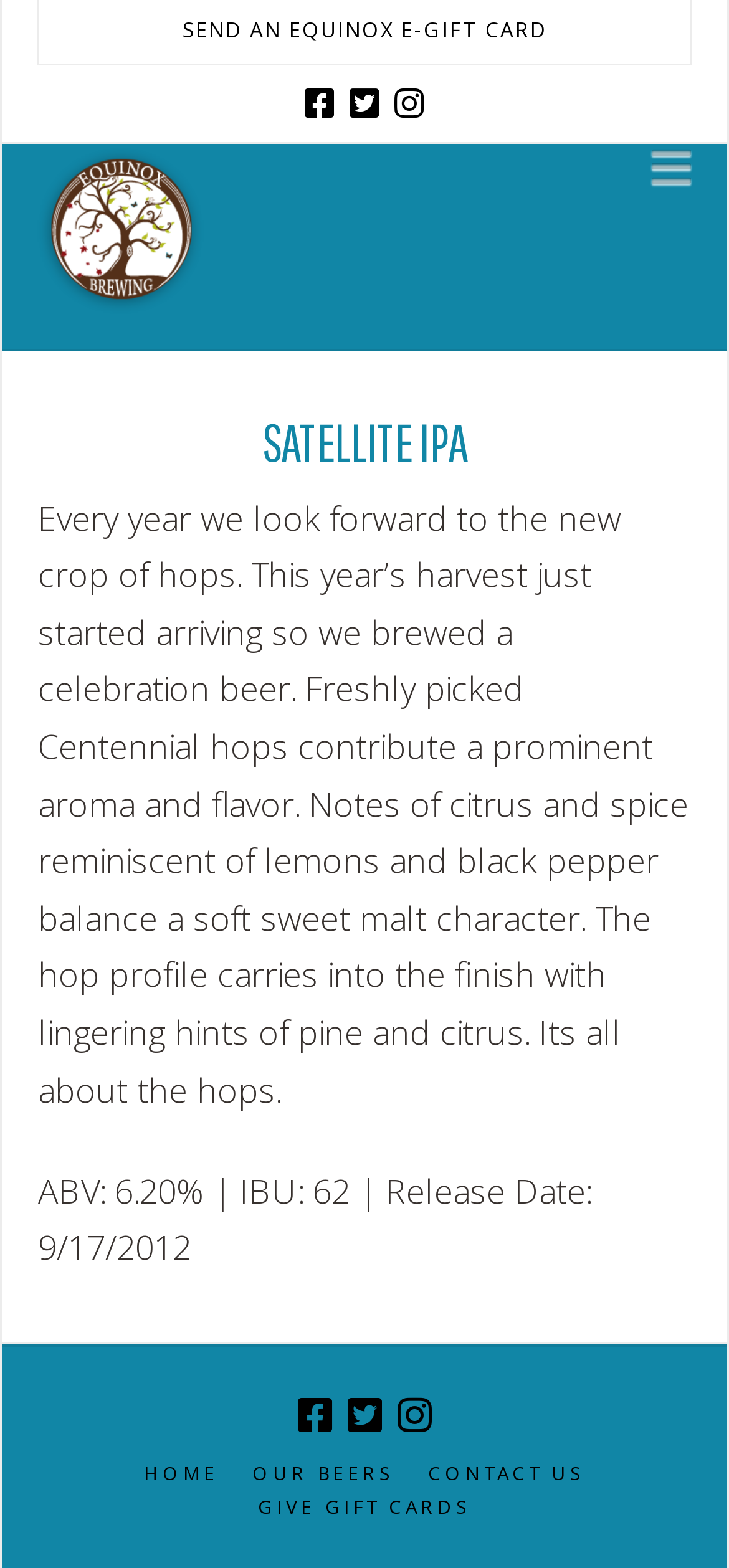Find the bounding box coordinates of the area that needs to be clicked in order to achieve the following instruction: "Click on the Equinox Brewing logo". The coordinates should be specified as four float numbers between 0 and 1, i.e., [left, top, right, bottom].

[0.052, 0.094, 0.281, 0.2]